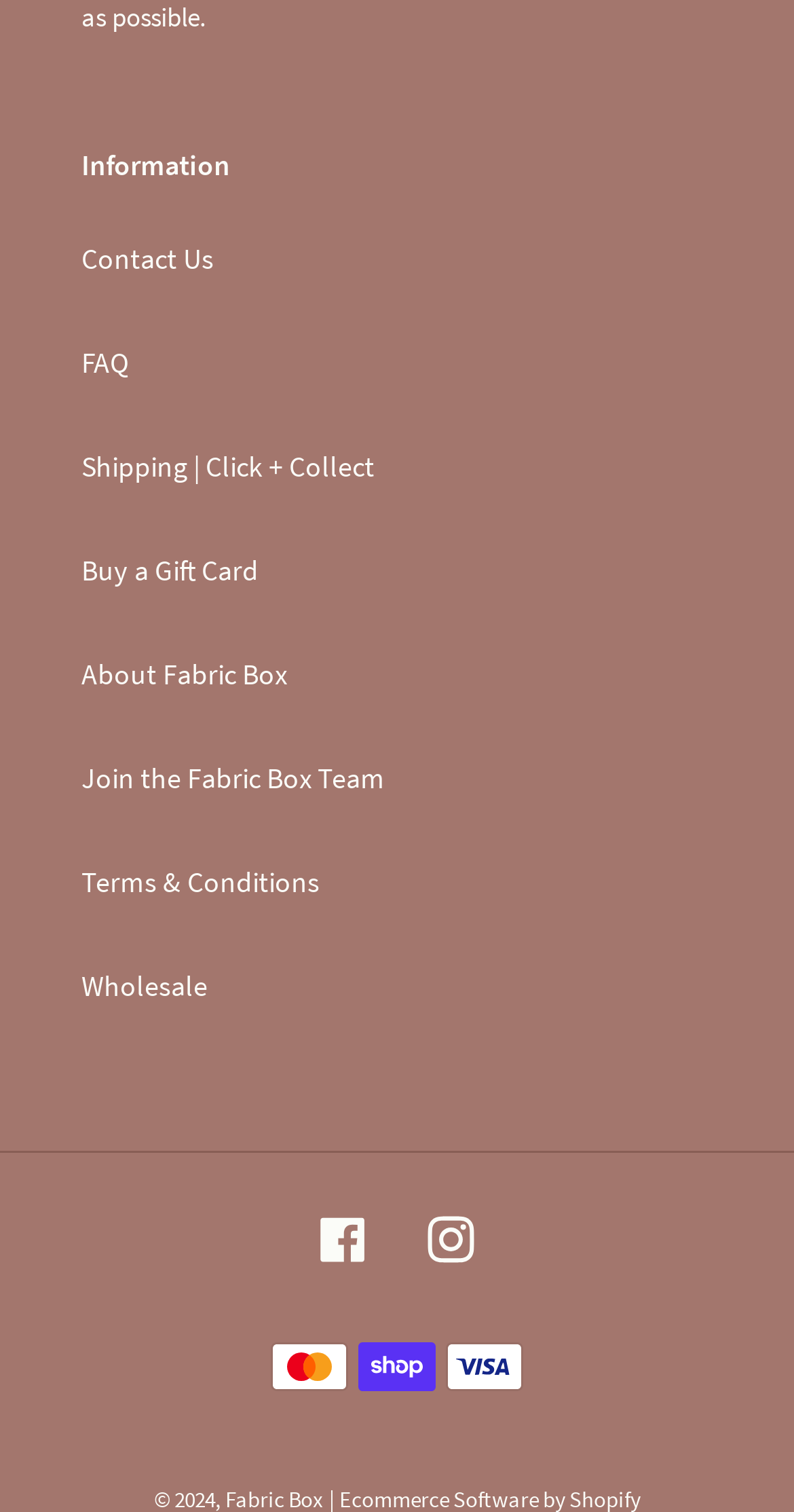Please find the bounding box coordinates of the element that must be clicked to perform the given instruction: "Buy a Gift Card". The coordinates should be four float numbers from 0 to 1, i.e., [left, top, right, bottom].

[0.103, 0.366, 0.326, 0.39]